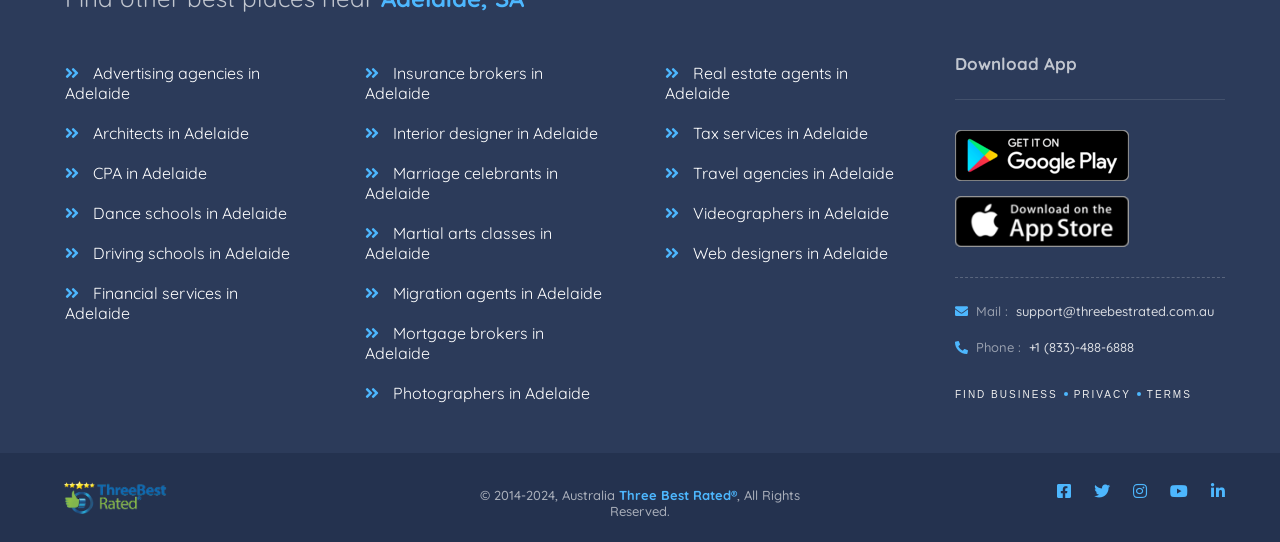What is the logo of the Android app?
Look at the image and answer with only one word or phrase.

Android App Logo